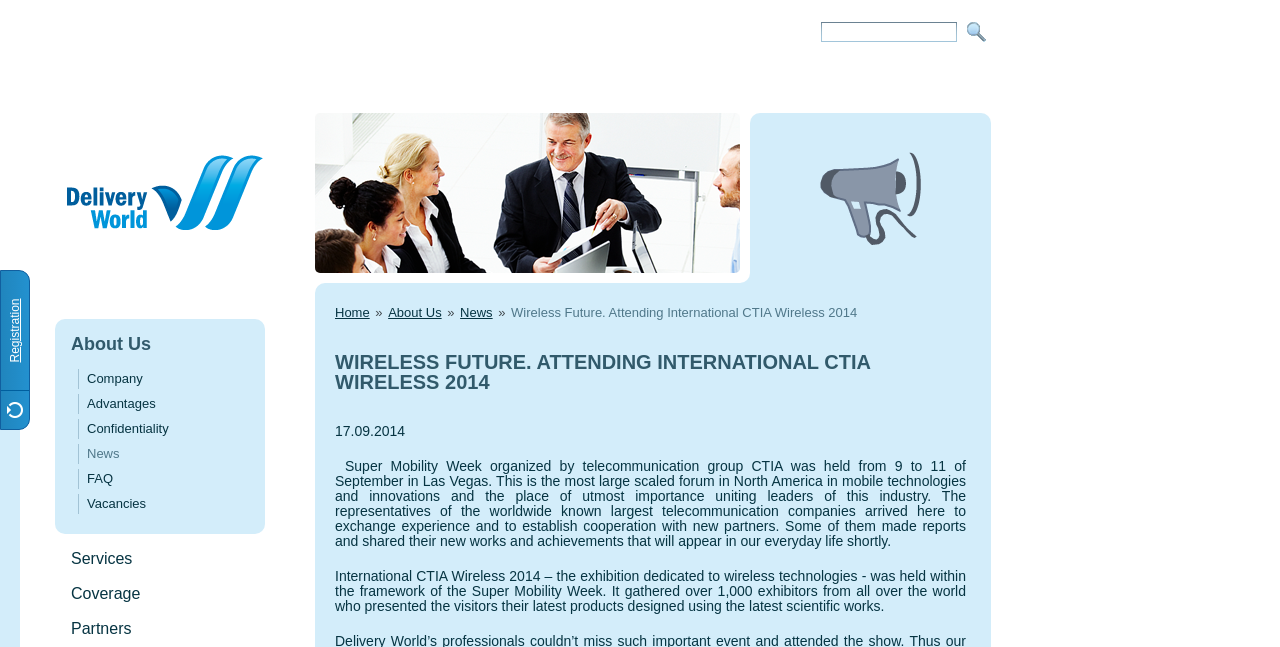Identify the bounding box coordinates of the area that should be clicked in order to complete the given instruction: "View Impressum". The bounding box coordinates should be four float numbers between 0 and 1, i.e., [left, top, right, bottom].

None